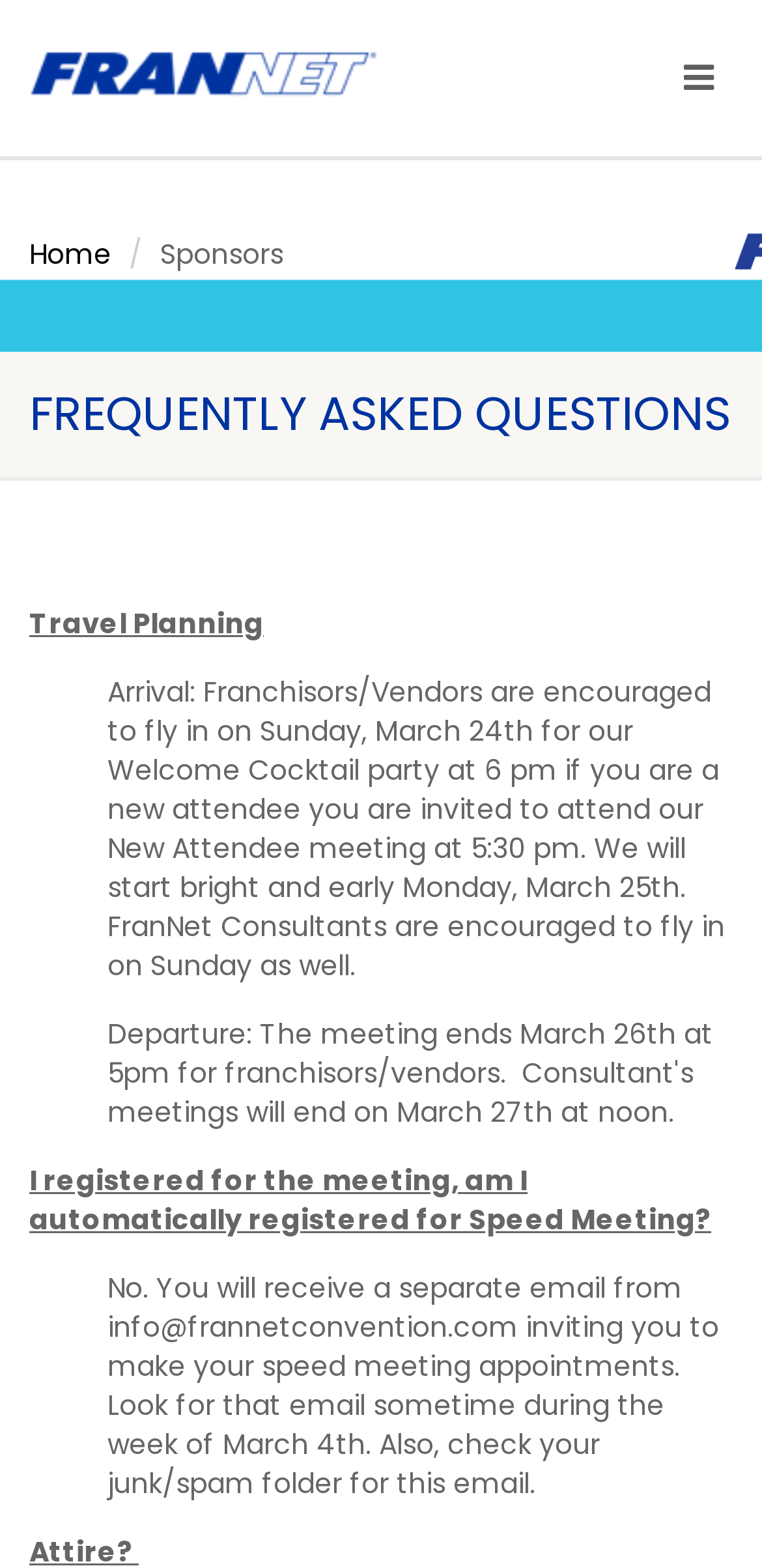Using the information from the screenshot, answer the following question thoroughly:
What is the position of the FAQ section?

The FAQ section is located at the middle of the webpage, which can be determined by comparing the y1 and y2 coordinates of its bounding box with those of other elements on the webpage.